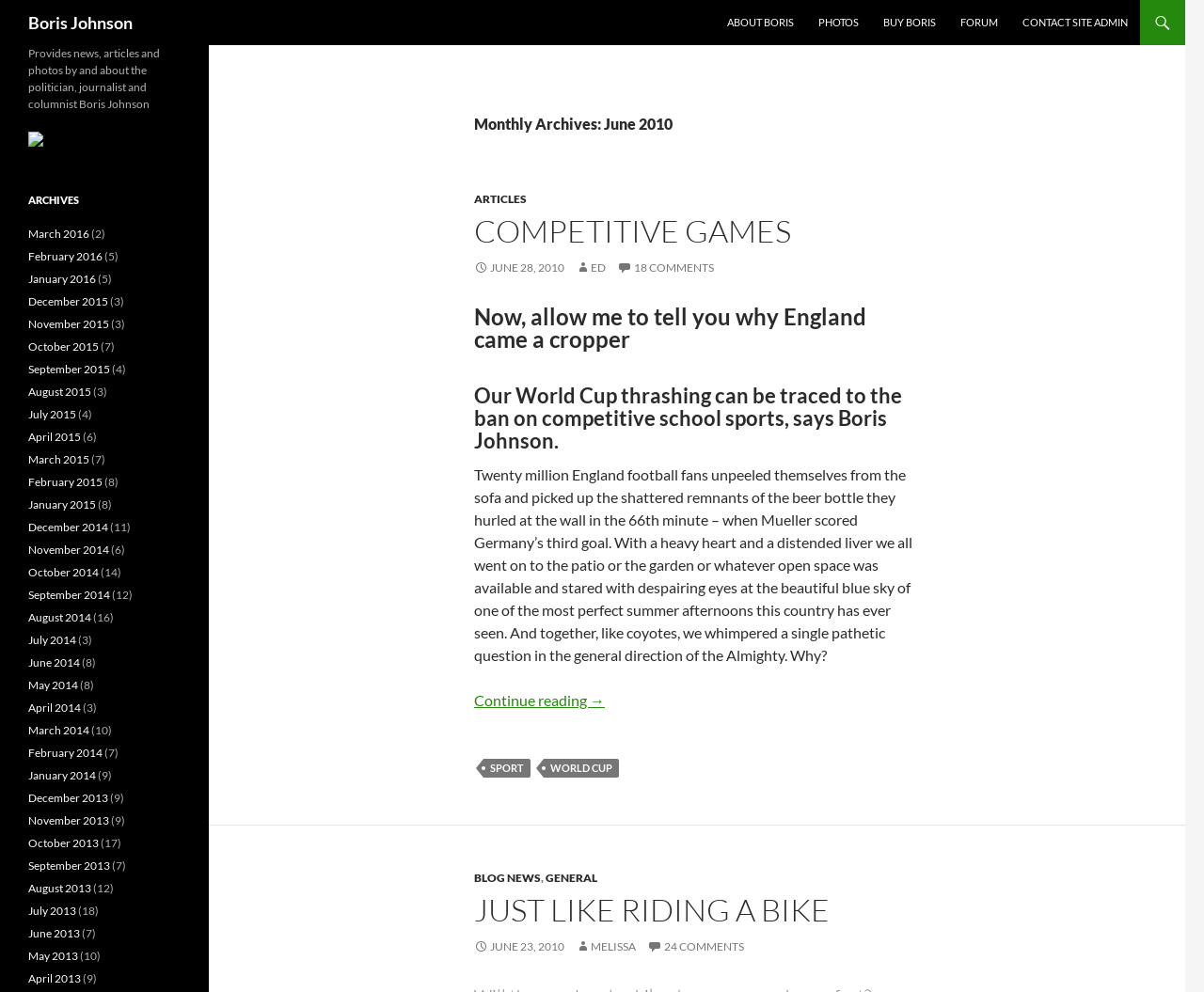Kindly determine the bounding box coordinates for the clickable area to achieve the given instruction: "Read the article 'COMPETITIVE GAMES'".

[0.394, 0.216, 0.764, 0.25]